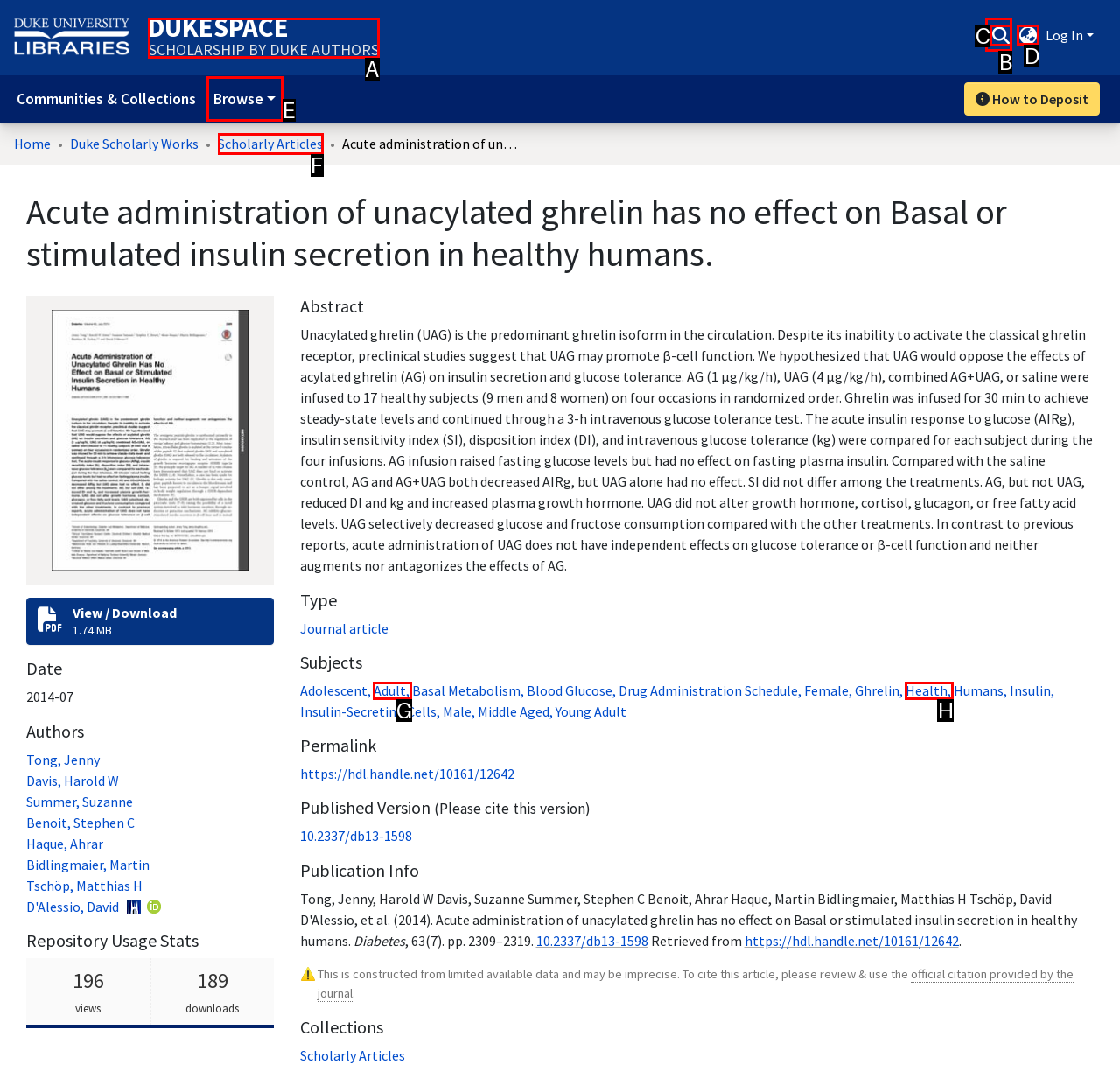Select the letter of the UI element you need to click on to fulfill this task: Switch to a different language. Write down the letter only.

D